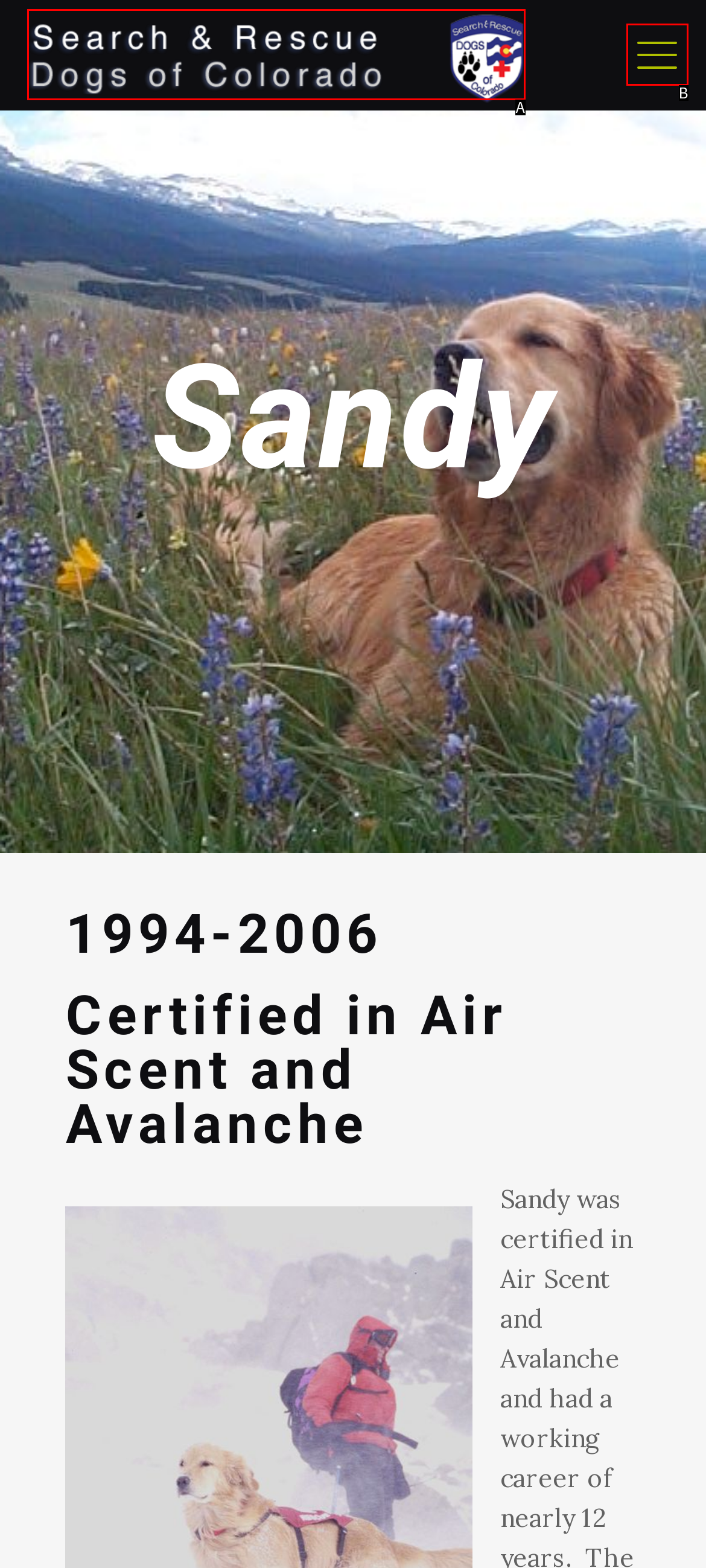Select the appropriate option that fits: aria-label="Mobile menu"
Reply with the letter of the correct choice.

B